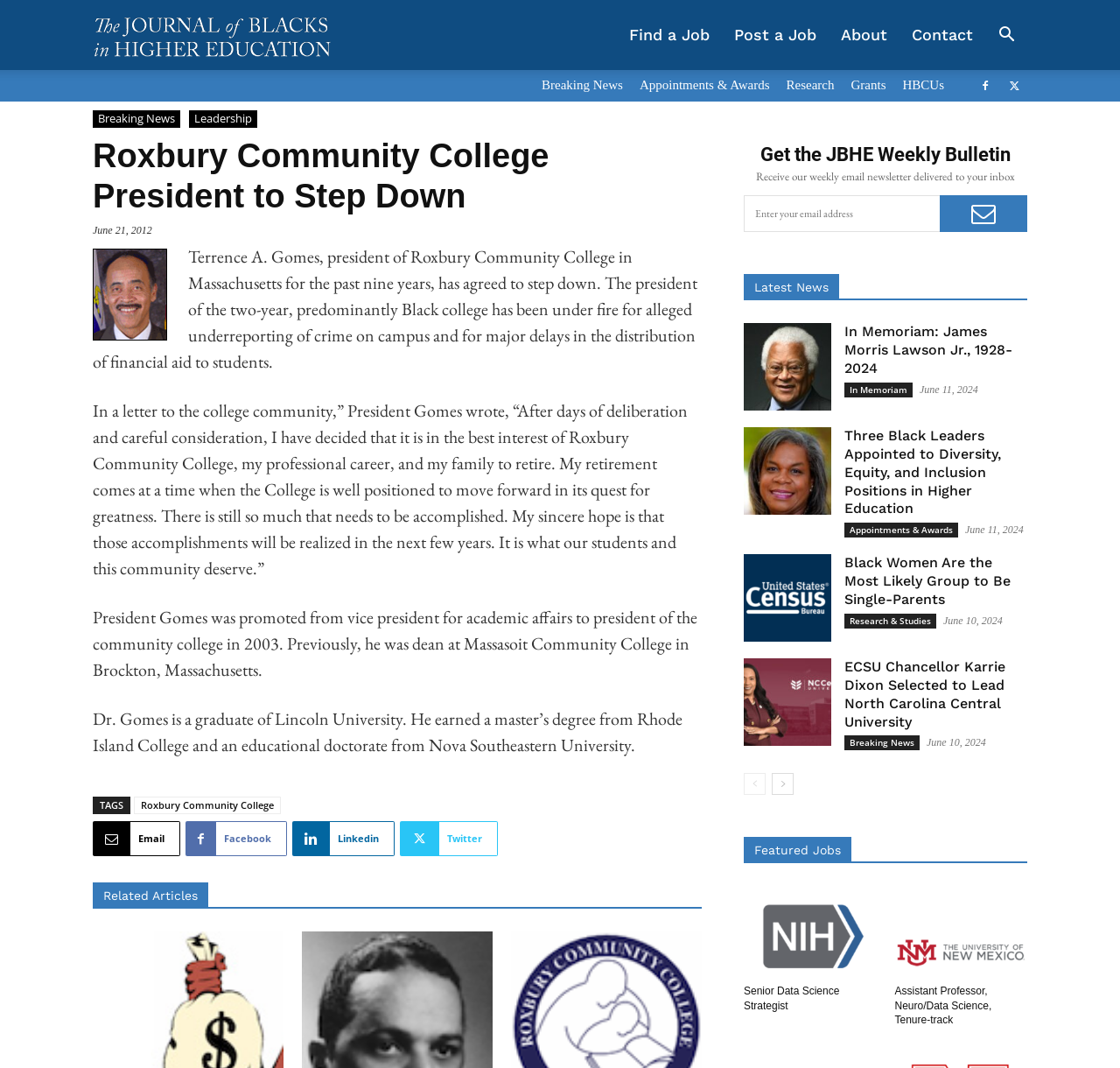Please locate the UI element described by "In Memoriam" and provide its bounding box coordinates.

[0.754, 0.358, 0.815, 0.372]